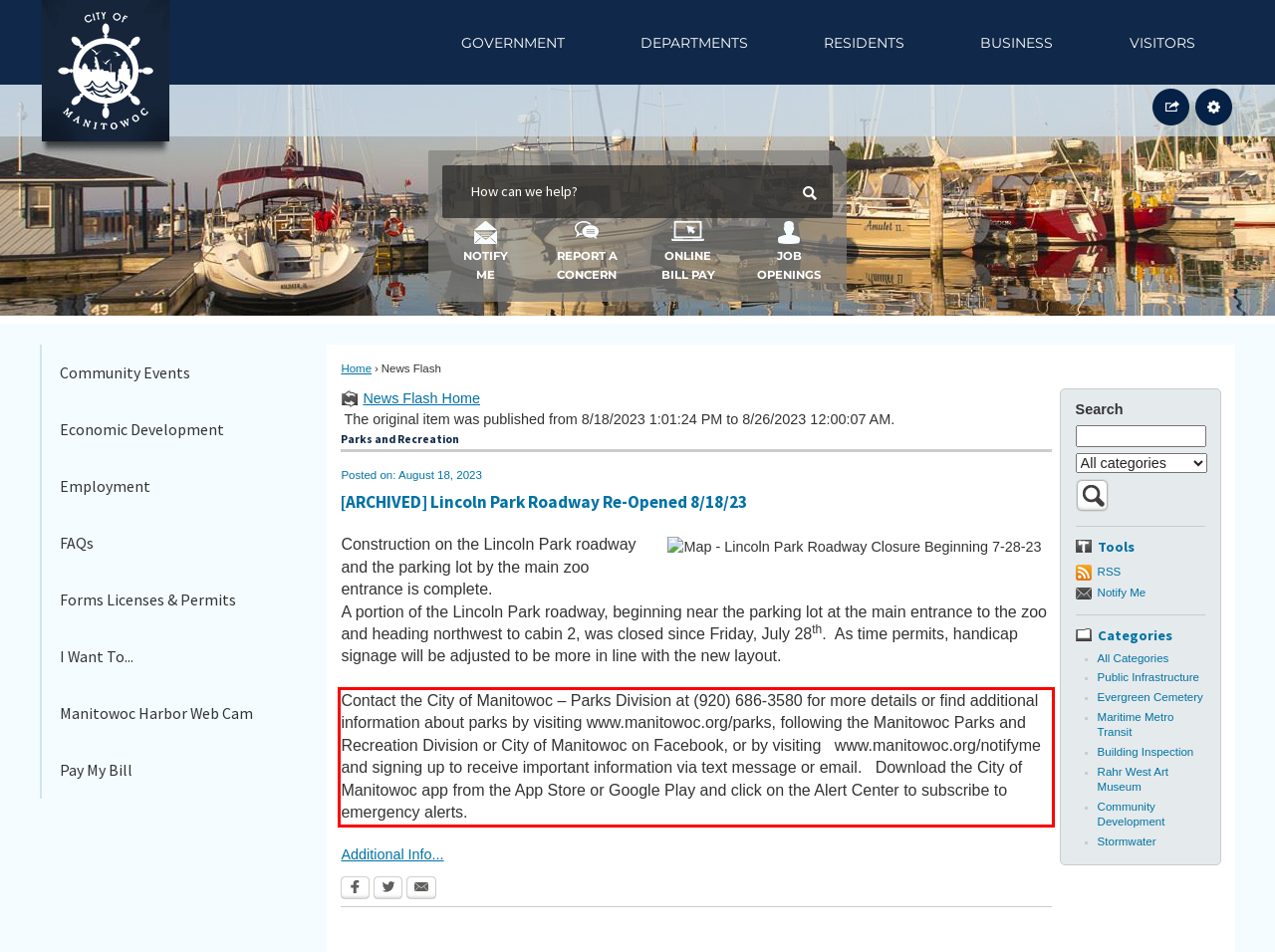Extract and provide the text found inside the red rectangle in the screenshot of the webpage.

Contact the City of Manitowoc – Parks Division at (920) 686-3580 for more details or find additional information about parks by visiting www.manitowoc.org/parks, following the Manitowoc Parks and Recreation Division or City of Manitowoc on Facebook, or by visiting www.manitowoc.org/notifyme and signing up to receive important information via text message or email. Download the City of Manitowoc app from the App Store or Google Play and click on the Alert Center to subscribe to emergency alerts.